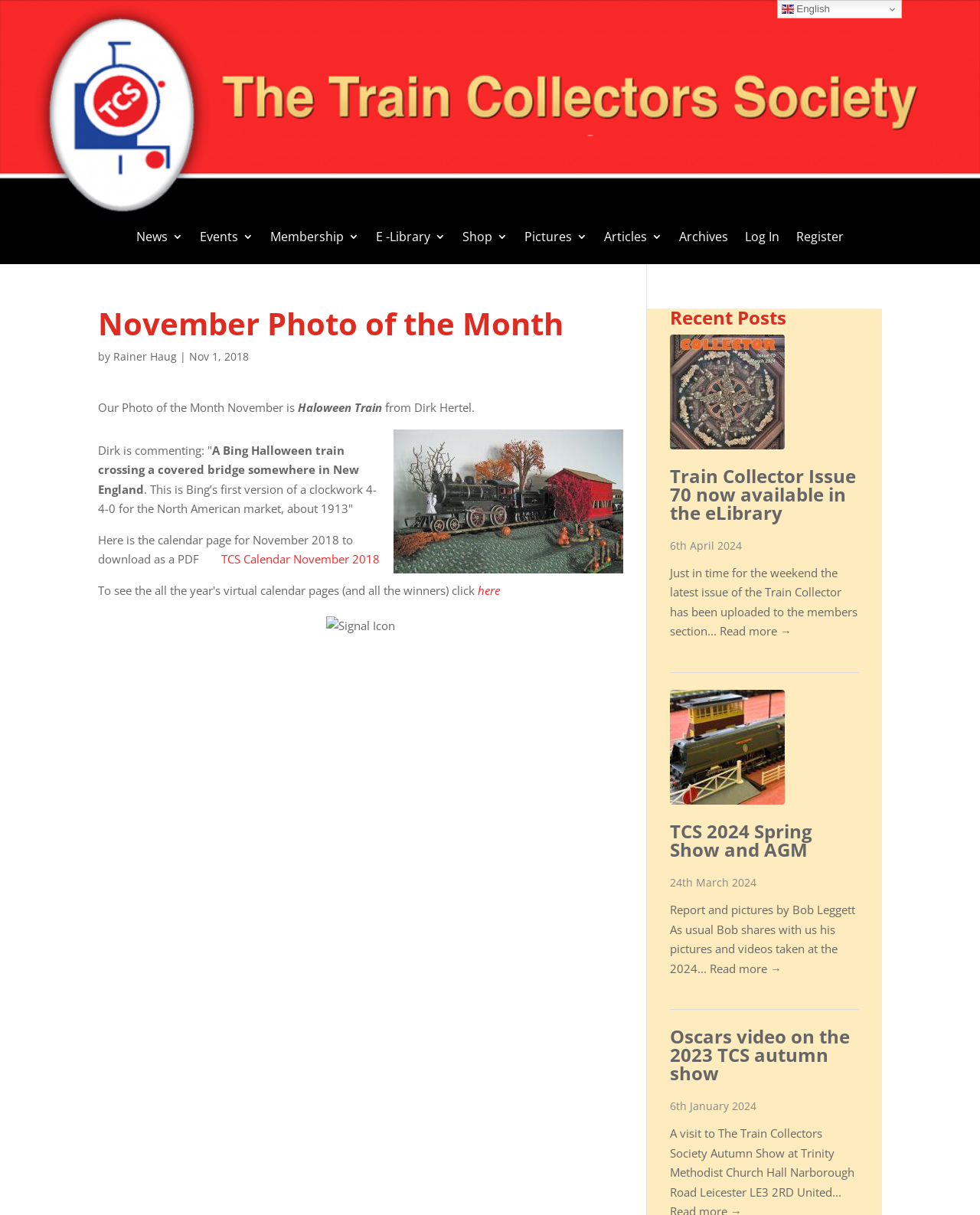Identify and extract the main heading of the webpage.

November Photo of the Month